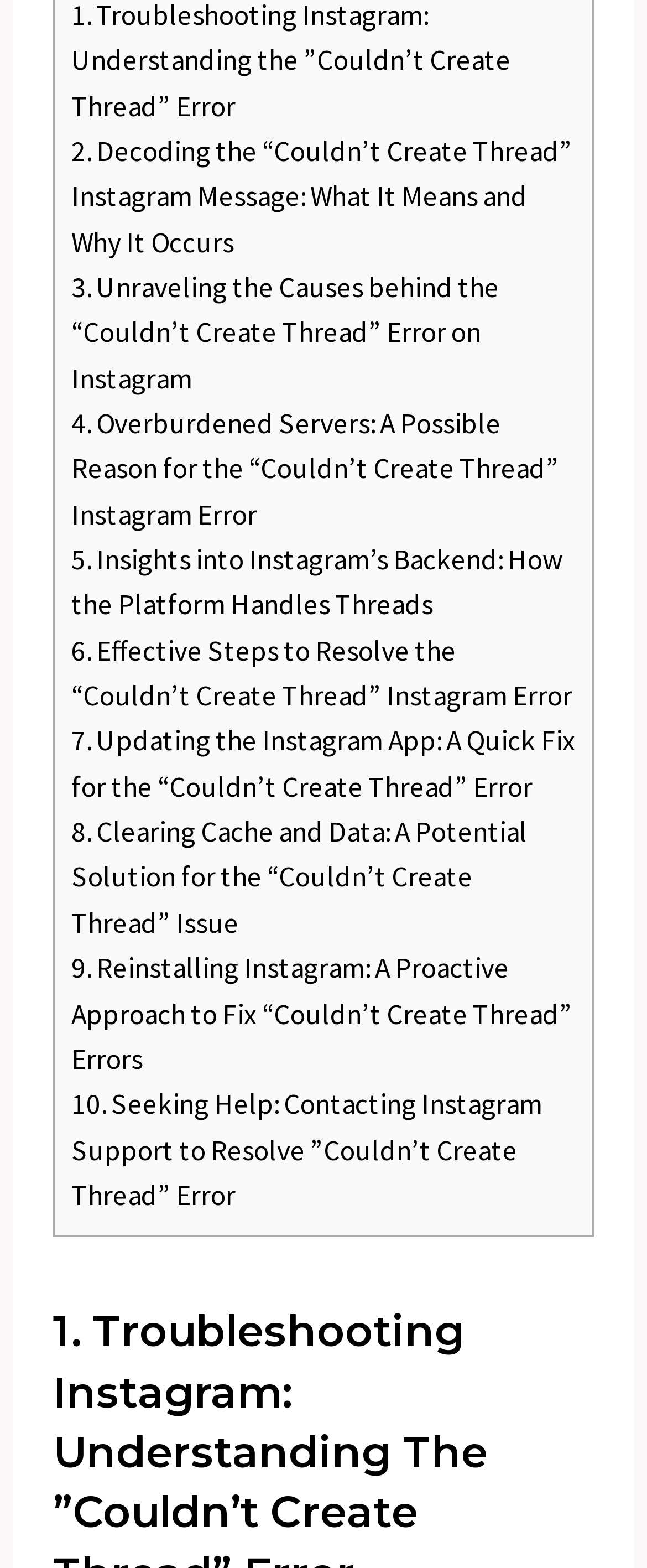Identify the bounding box coordinates for the element you need to click to achieve the following task: "Find out how to update the Instagram app to fix the 'Couldn’t Create Thread' error". Provide the bounding box coordinates as four float numbers between 0 and 1, in the form [left, top, right, bottom].

[0.11, 0.461, 0.89, 0.513]